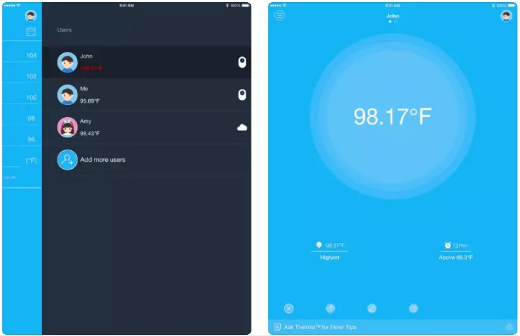How many user profiles are displayed?
Look at the image and respond to the question as thoroughly as possible.

On the left side of the screen, there is a user list displaying profiles for various users, including 'John', 'Me', and 'Amy', which are three user profiles.